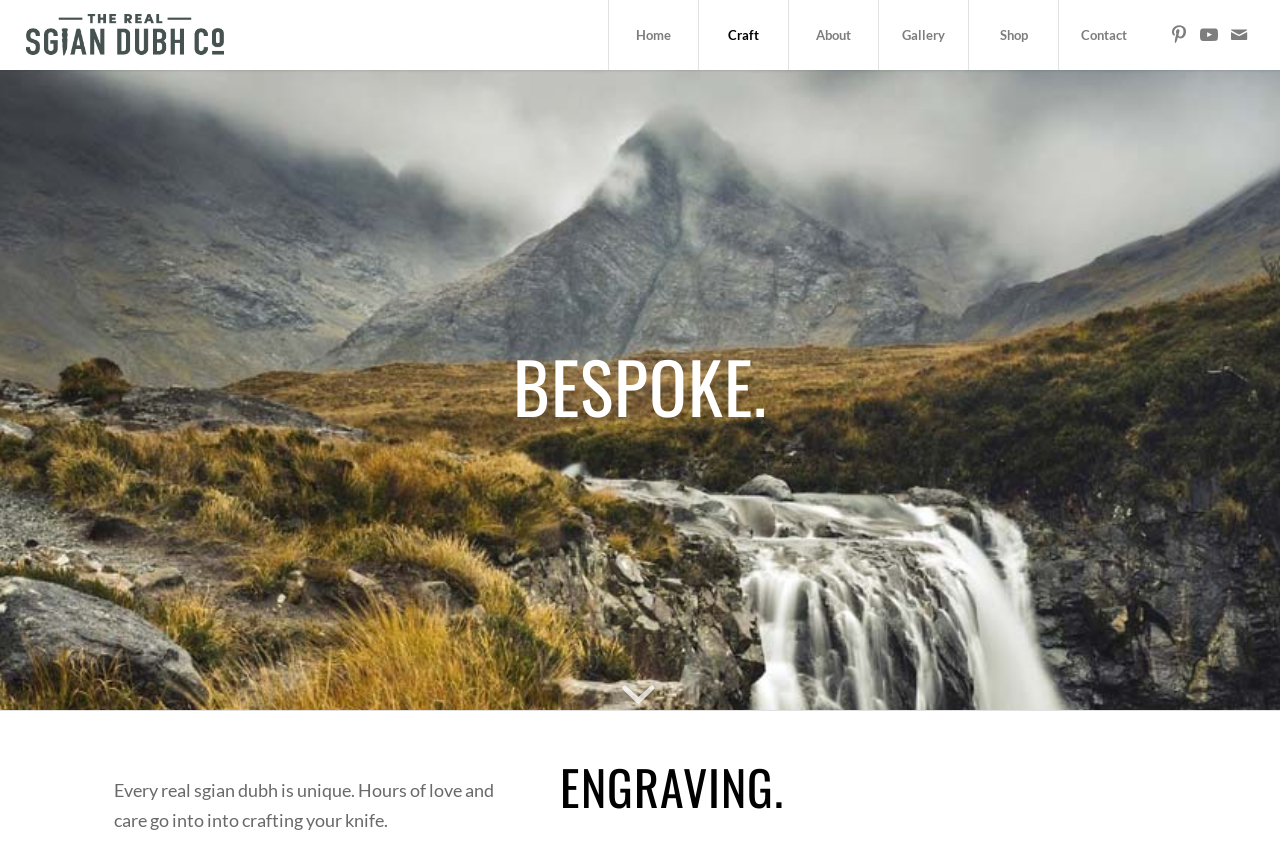Give a detailed account of the webpage's layout and content.

The webpage is about Bespoke Sgian Dubhs, a company that creates customized and high-quality presentation boxes for larger orders of sgian dubhs. 

At the top left corner, there is a logo of The Real Sgian Dubh Company, which is an image linked to the homepage. Next to the logo, there is a horizontal navigation menu with five menu items: Home, Craft, About, Gallery, and Shop, each with a link to its respective page. 

On the top right corner, there are three social media links: Pinterest, Youtube, and Mail. 

Below the navigation menu, there is a main content area. At the top of this area, there is a large heading "BESPOKE." in bold font. 

Below the heading, there is a paragraph of text that describes the uniqueness and craftsmanship of every real sgian dubh. 

Further down, there is another heading "ENGRAVING." in bold font.